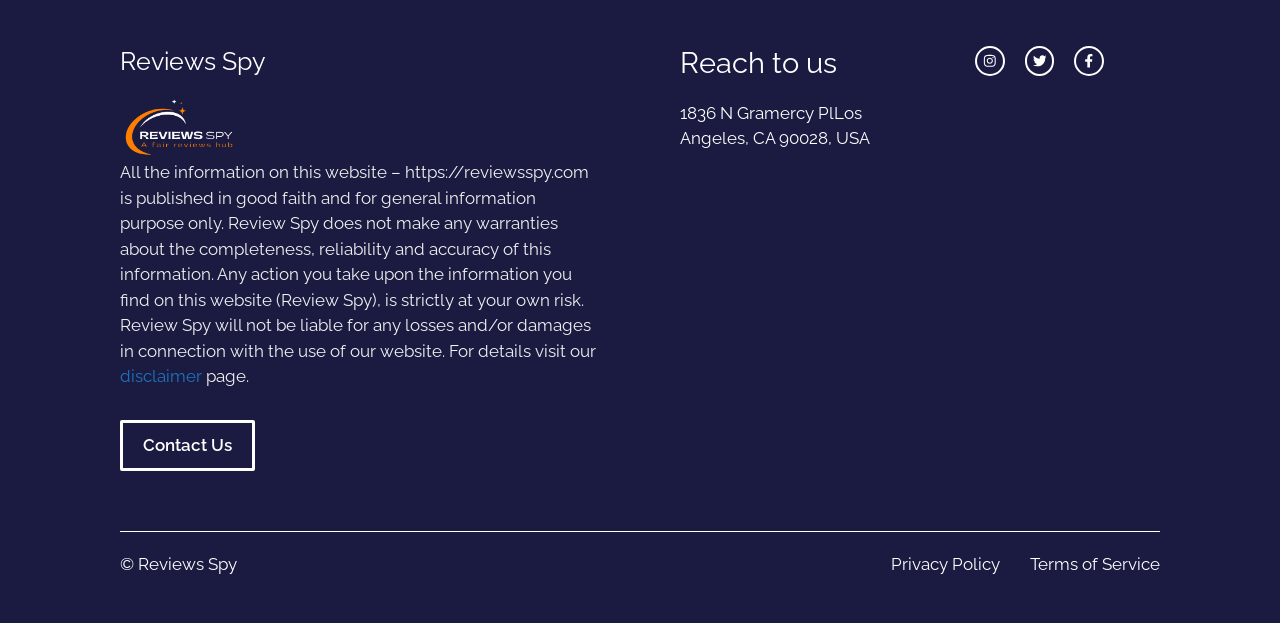Extract the bounding box coordinates for the UI element described by the text: "alt="rEVIEWS SPY white"". The coordinates should be in the form of [left, top, right, bottom] with values between 0 and 1.

[0.094, 0.154, 0.188, 0.257]